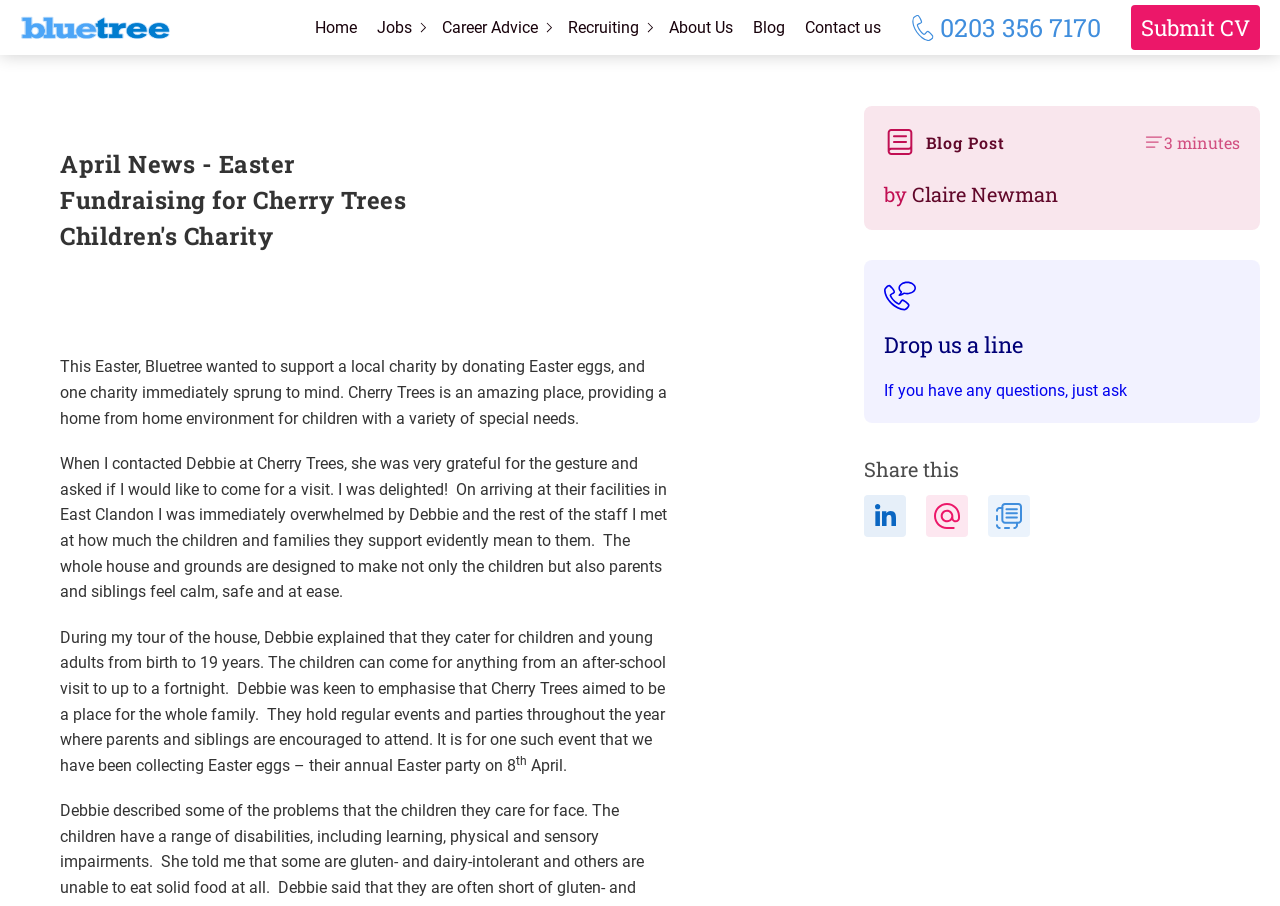What is the main purpose of this webpage?
Answer the question with a single word or phrase derived from the image.

Easter fundraising